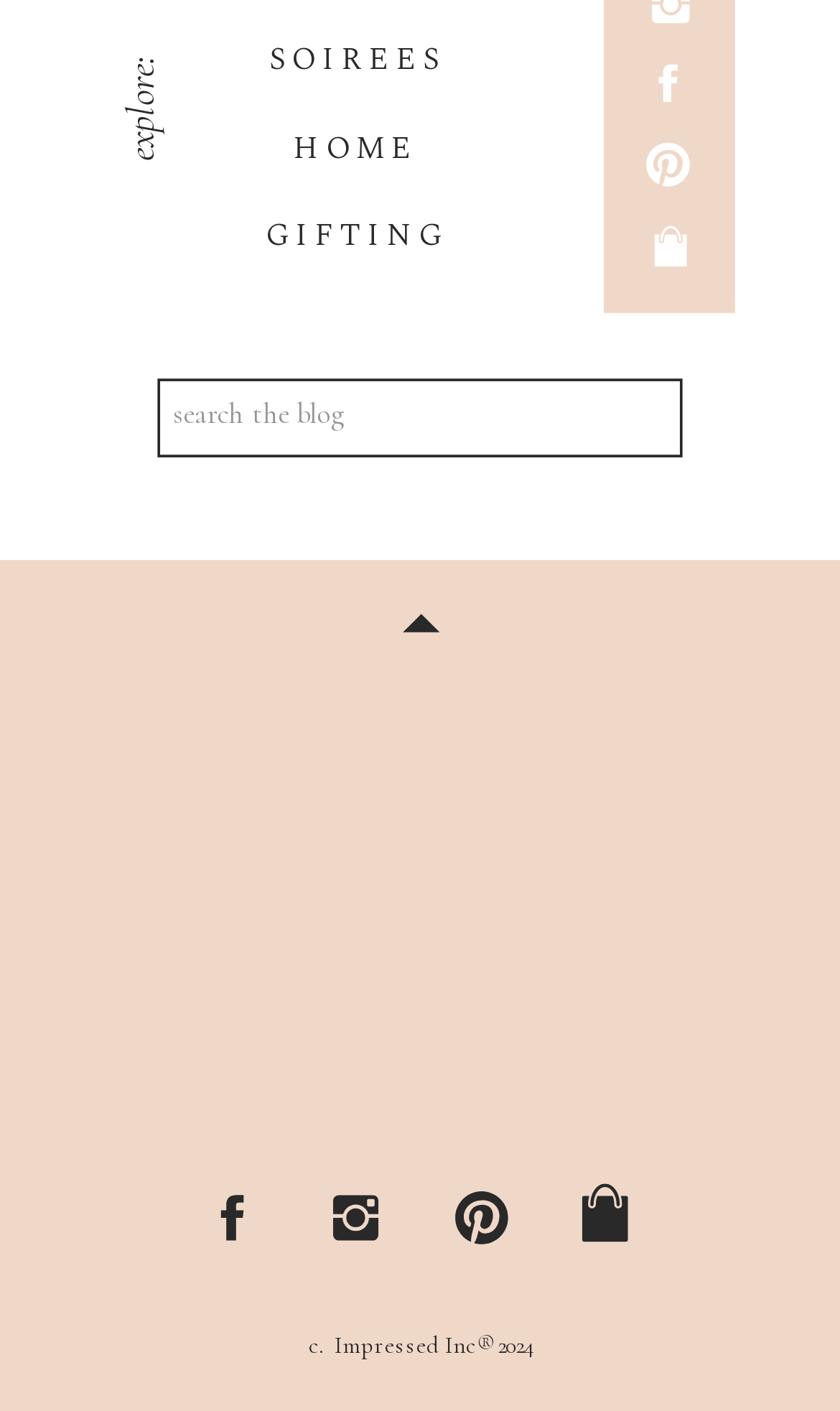How many navigation links are present at the top?
Look at the image and respond with a one-word or short-phrase answer.

3